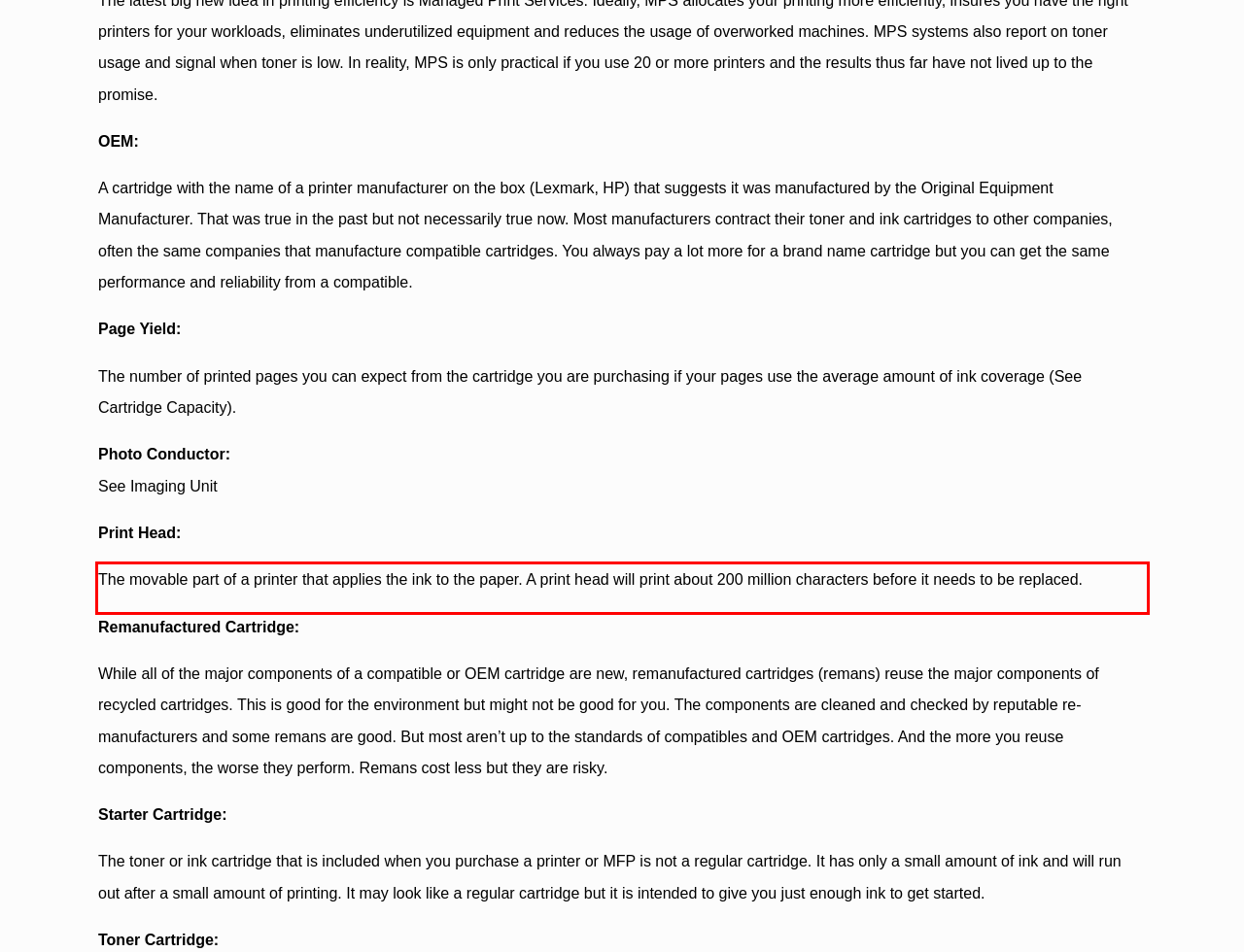Please identify and extract the text content from the UI element encased in a red bounding box on the provided webpage screenshot.

The movable part of a printer that applies the ink to the paper. A print head will print about 200 million characters before it needs to be replaced.